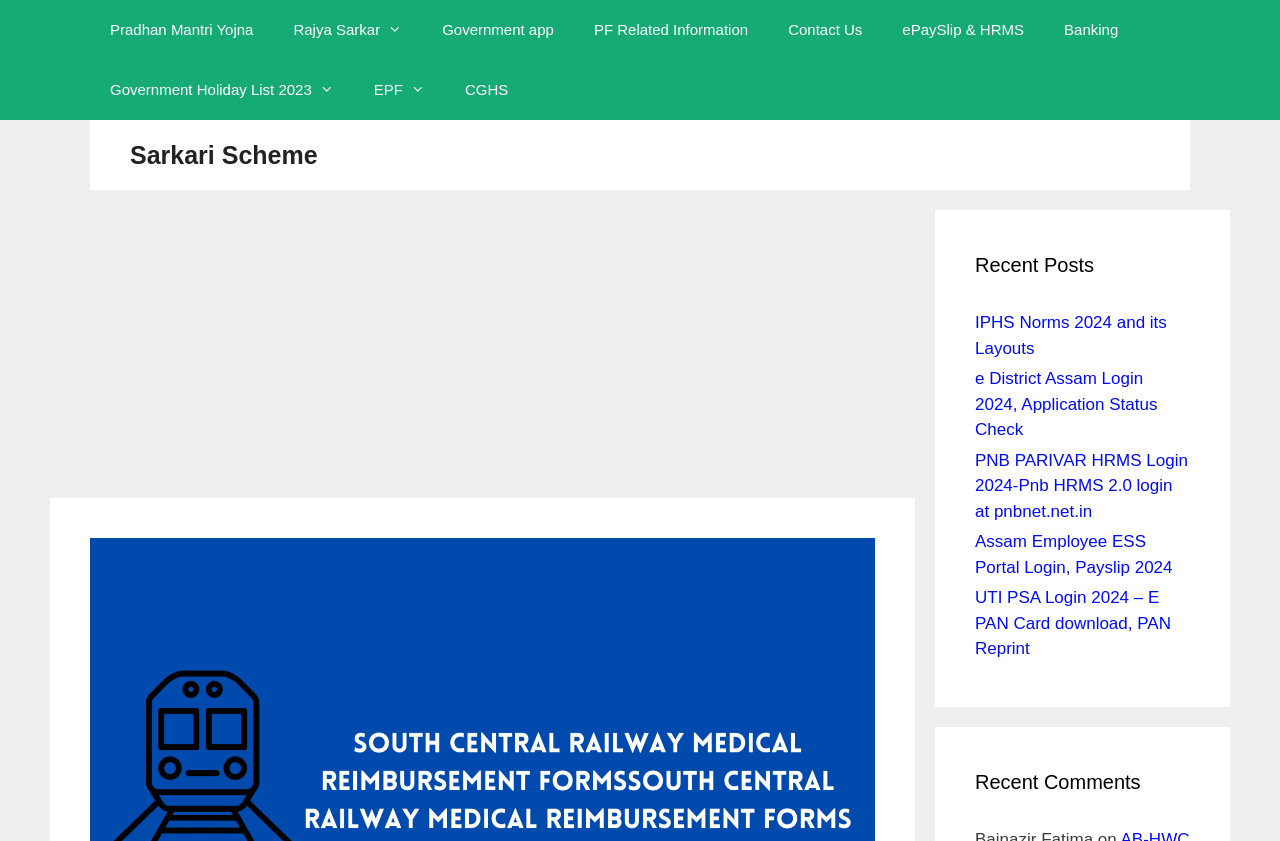Provide the bounding box coordinates of the HTML element this sentence describes: "Banking".

[0.816, 0.0, 0.889, 0.071]